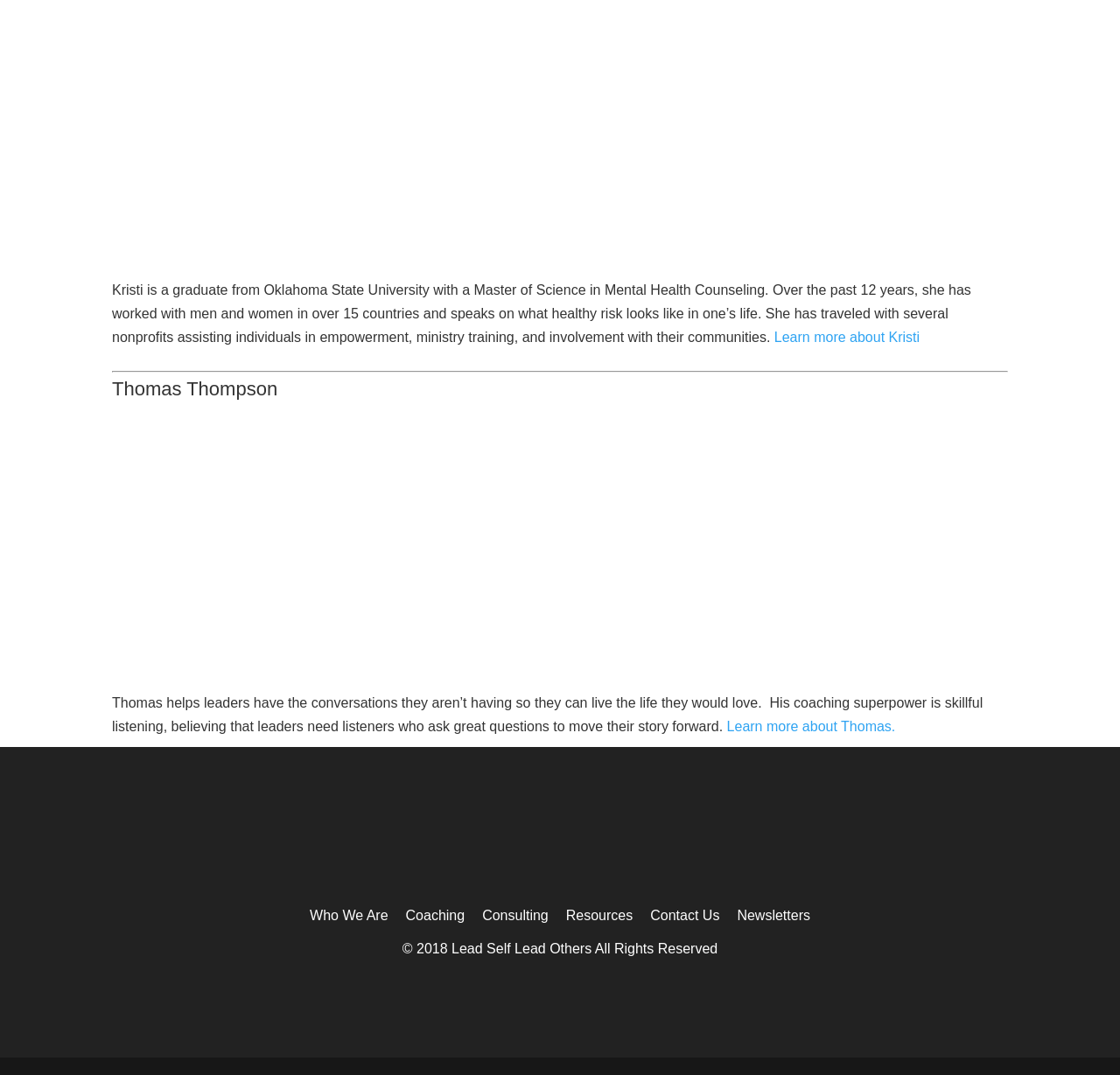Determine the bounding box for the UI element that matches this description: "Resources".

[0.505, 0.845, 0.565, 0.858]